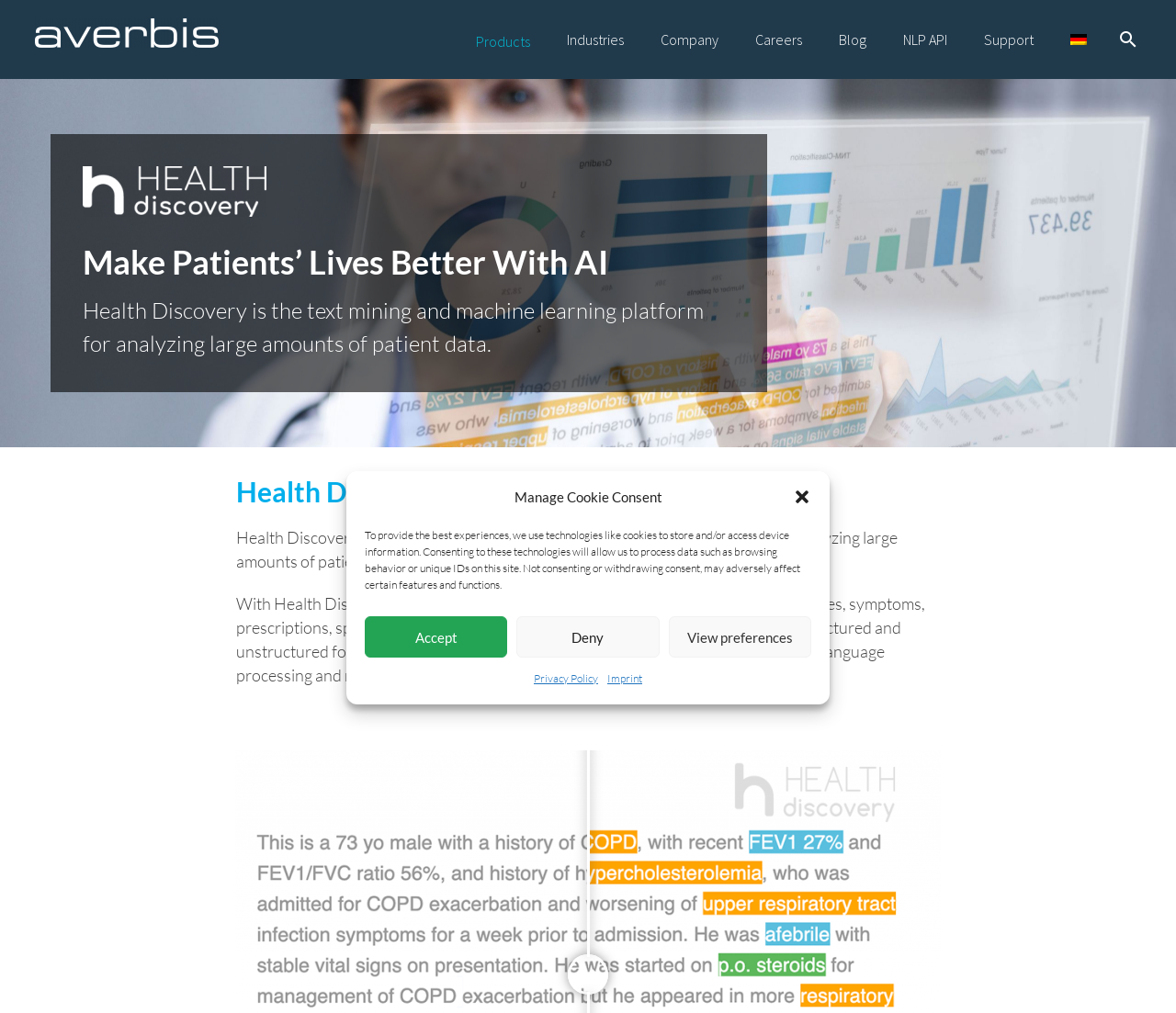Please determine the bounding box coordinates, formatted as (top-left x, top-left y, bottom-right x, bottom-right y), with all values as floating point numbers between 0 and 1. Identify the bounding box of the region described as: Blog

[0.698, 0.0, 0.752, 0.078]